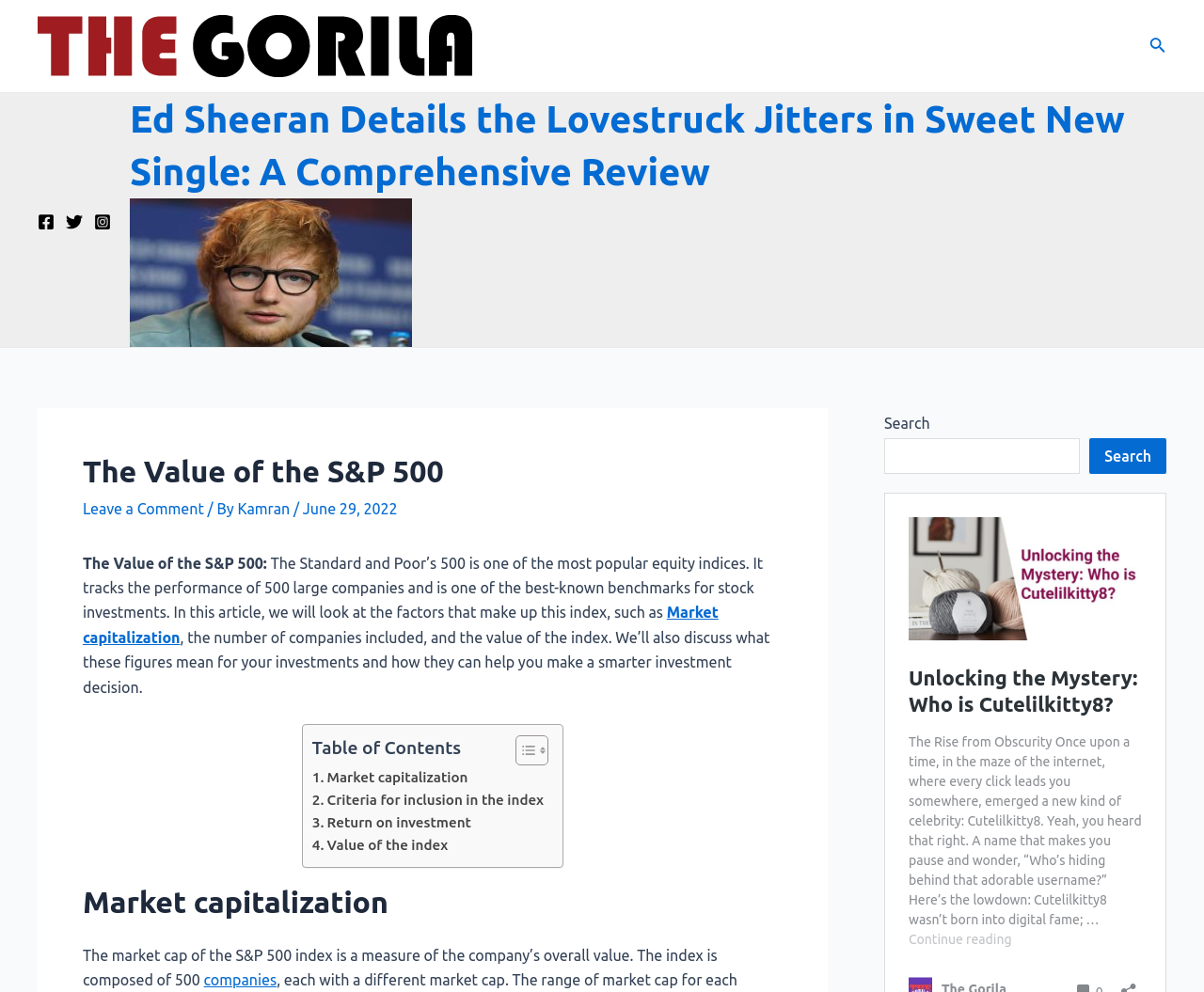What is the title of the article?
Refer to the screenshot and answer in one word or phrase.

The Value of the S&P 500